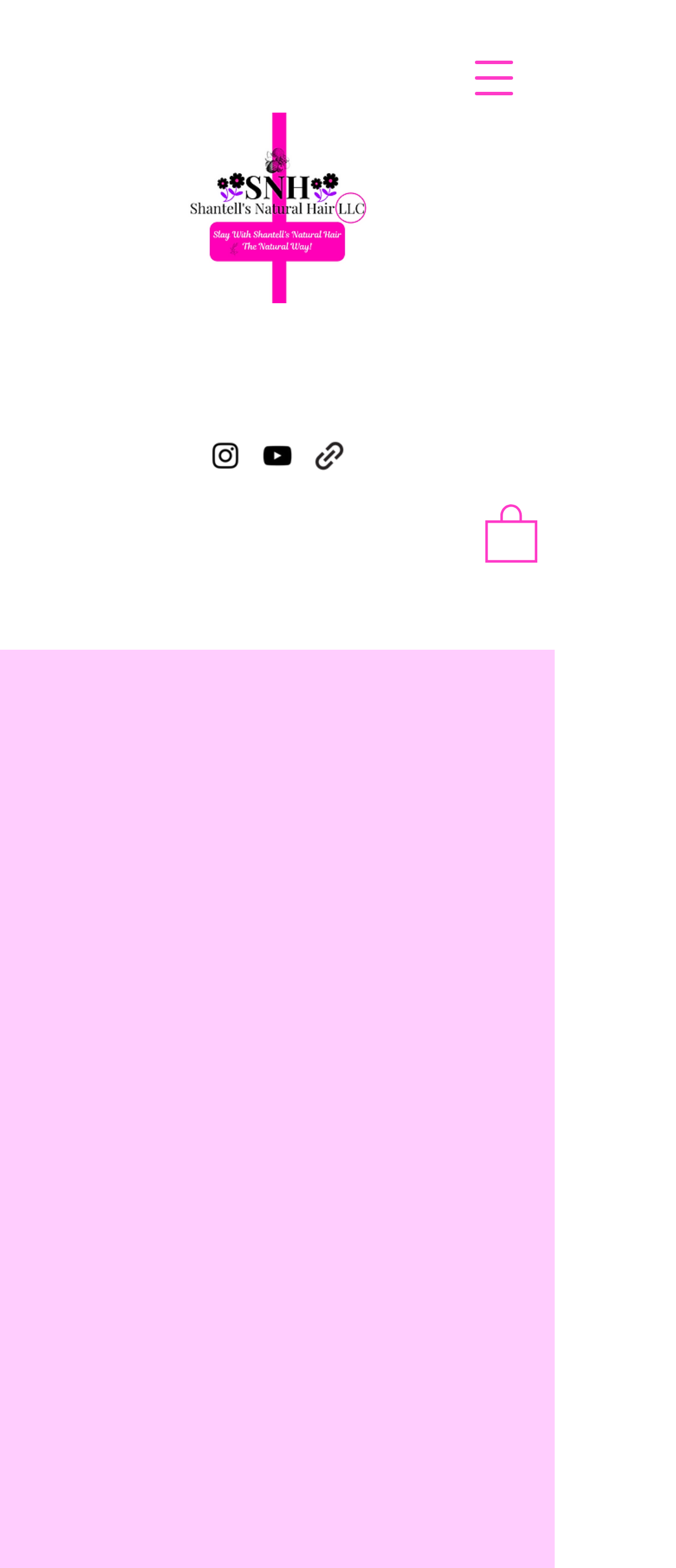Find the bounding box coordinates for the HTML element described in this sentence: "aria-label="Instagram"". Provide the coordinates as four float numbers between 0 and 1, in the format [left, top, right, bottom].

[0.308, 0.28, 0.359, 0.302]